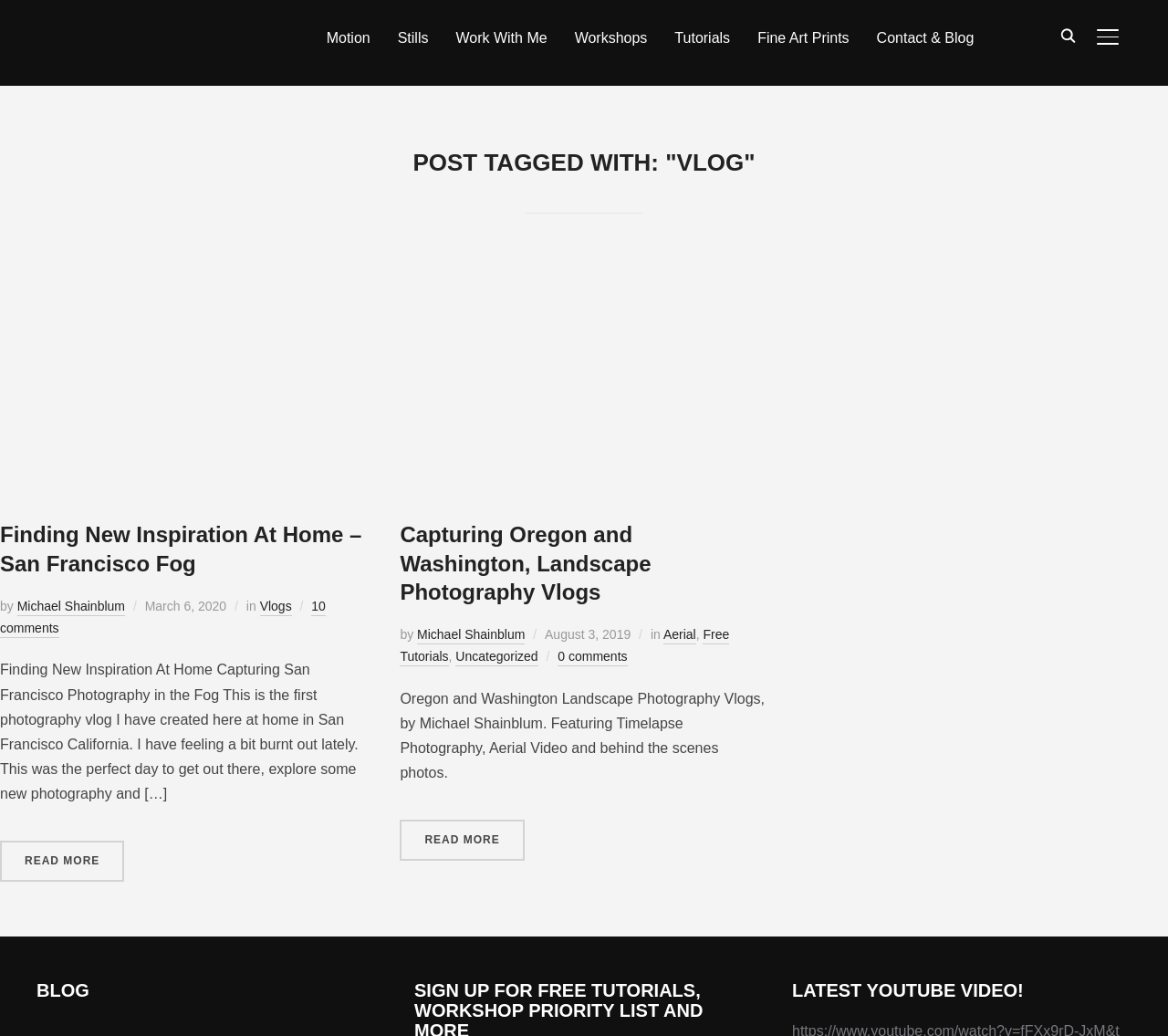What type of photography is featured in the second blog post?
Please provide an in-depth and detailed response to the question.

The second blog post has a heading 'Capturing Oregon and Washington, Landscape Photography Vlogs' and mentions 'Timelapse Photography' and 'Aerial Video', indicating that it features Landscape Photography.